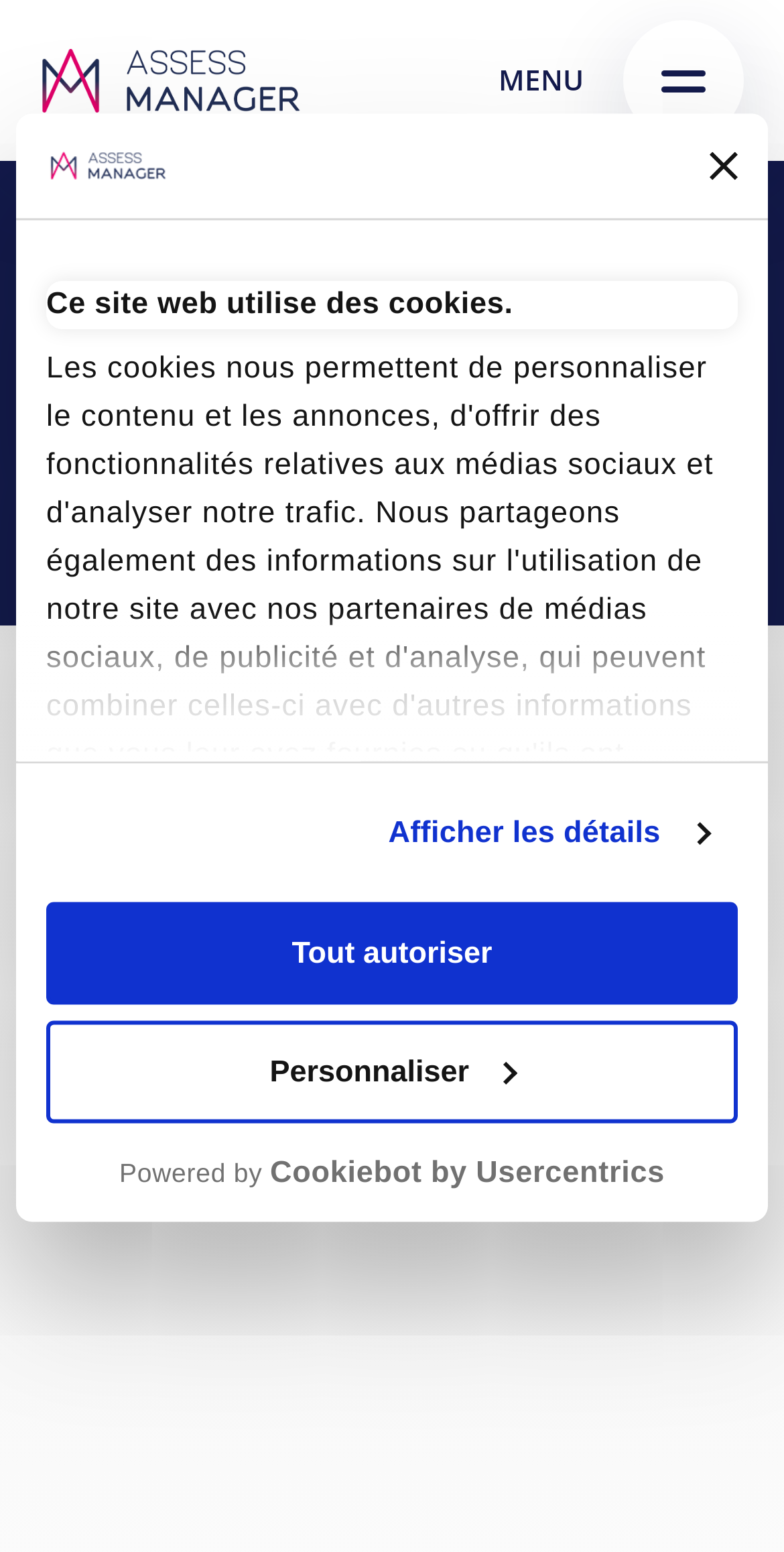Respond to the following query with just one word or a short phrase: 
What is the purpose of the button 'Fermer le bandeau'?

To close the banner